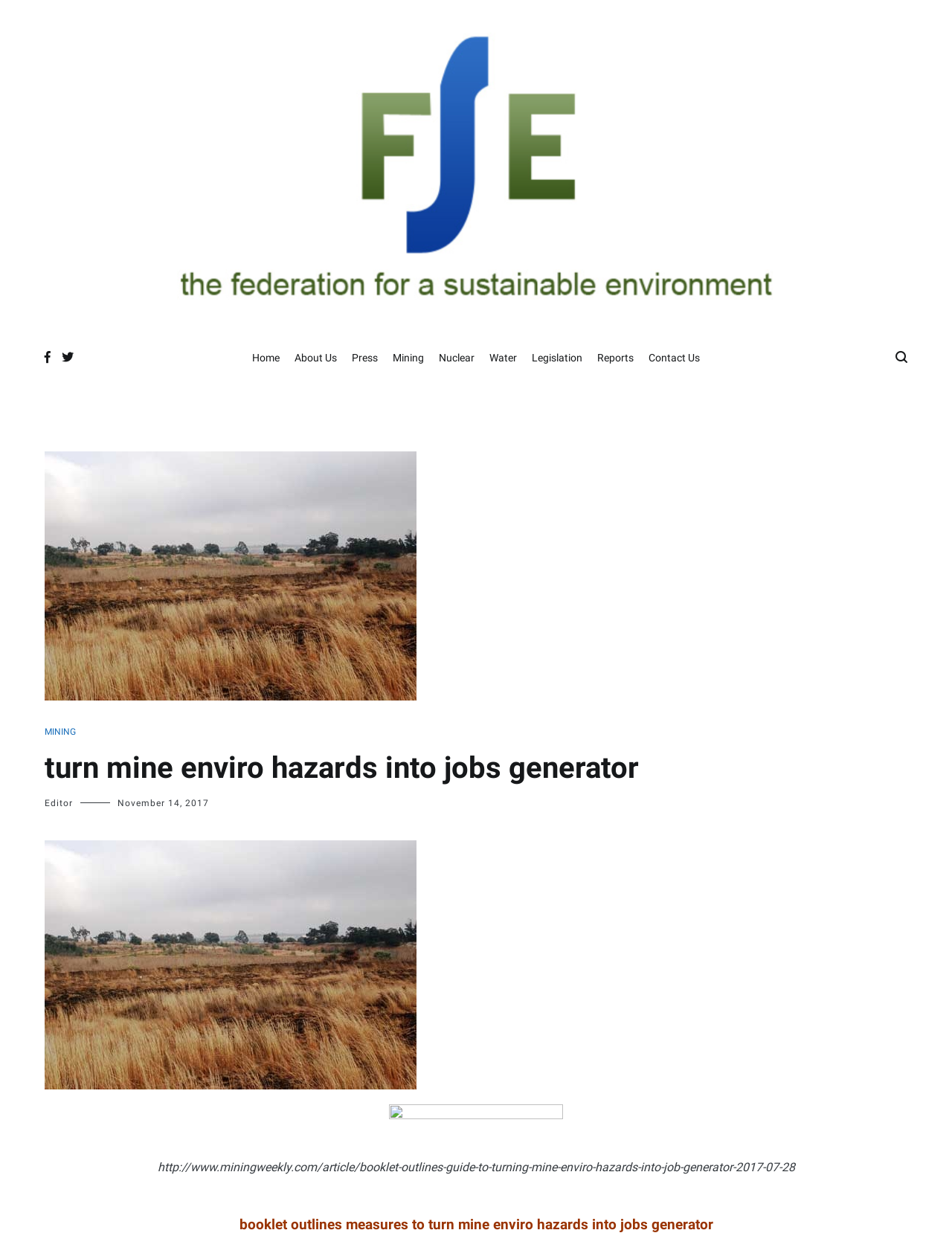What is the category of the article?
Answer the question in as much detail as possible.

I found the answer by looking at the navigation menu at the top of the webpage, which has a link to 'Mining'. This suggests that the article is categorized under 'Mining'.